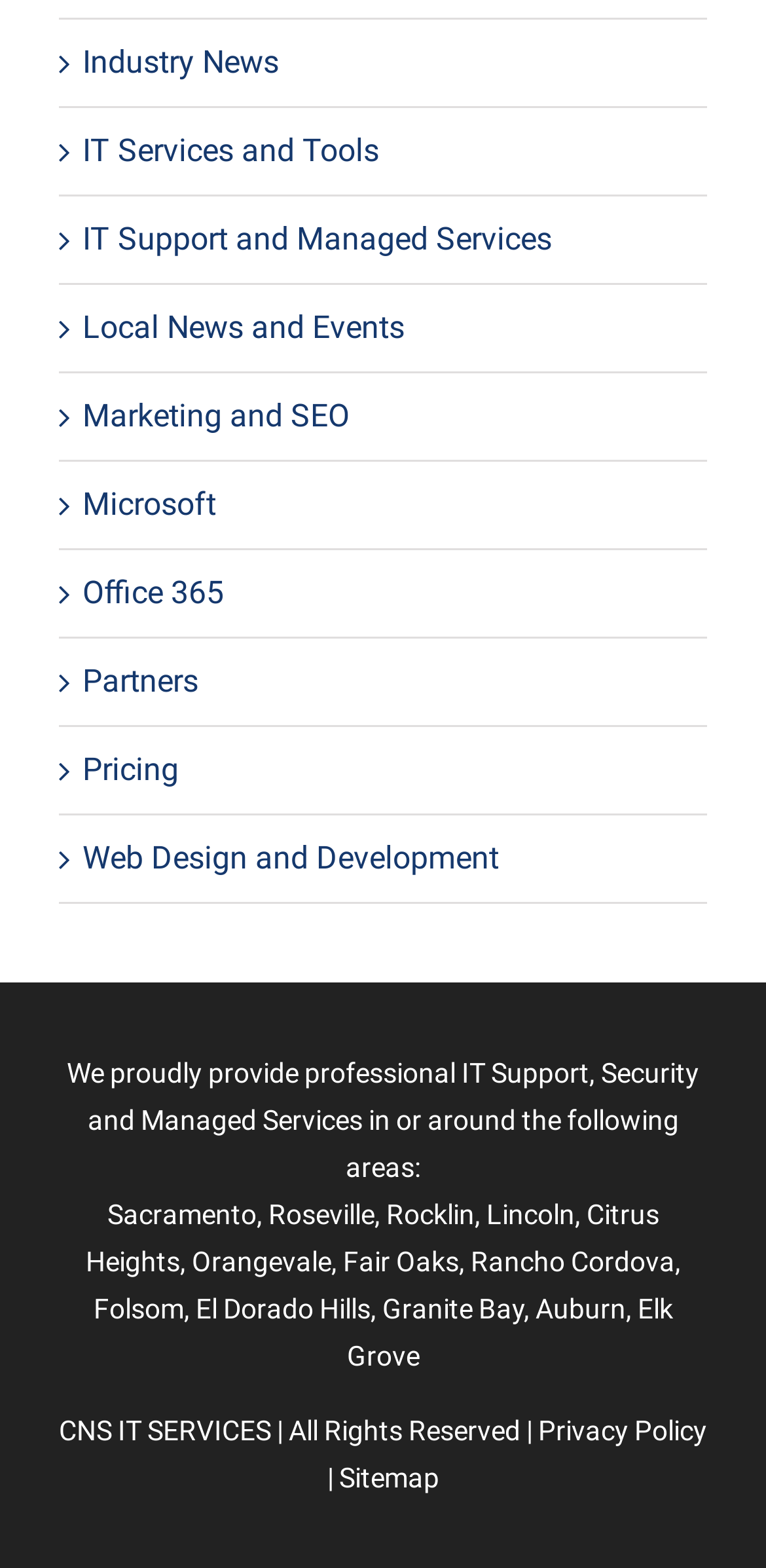Determine the bounding box coordinates for the HTML element mentioned in the following description: "Auburn". The coordinates should be a list of four floats ranging from 0 to 1, represented as [left, top, right, bottom].

[0.699, 0.824, 0.817, 0.844]